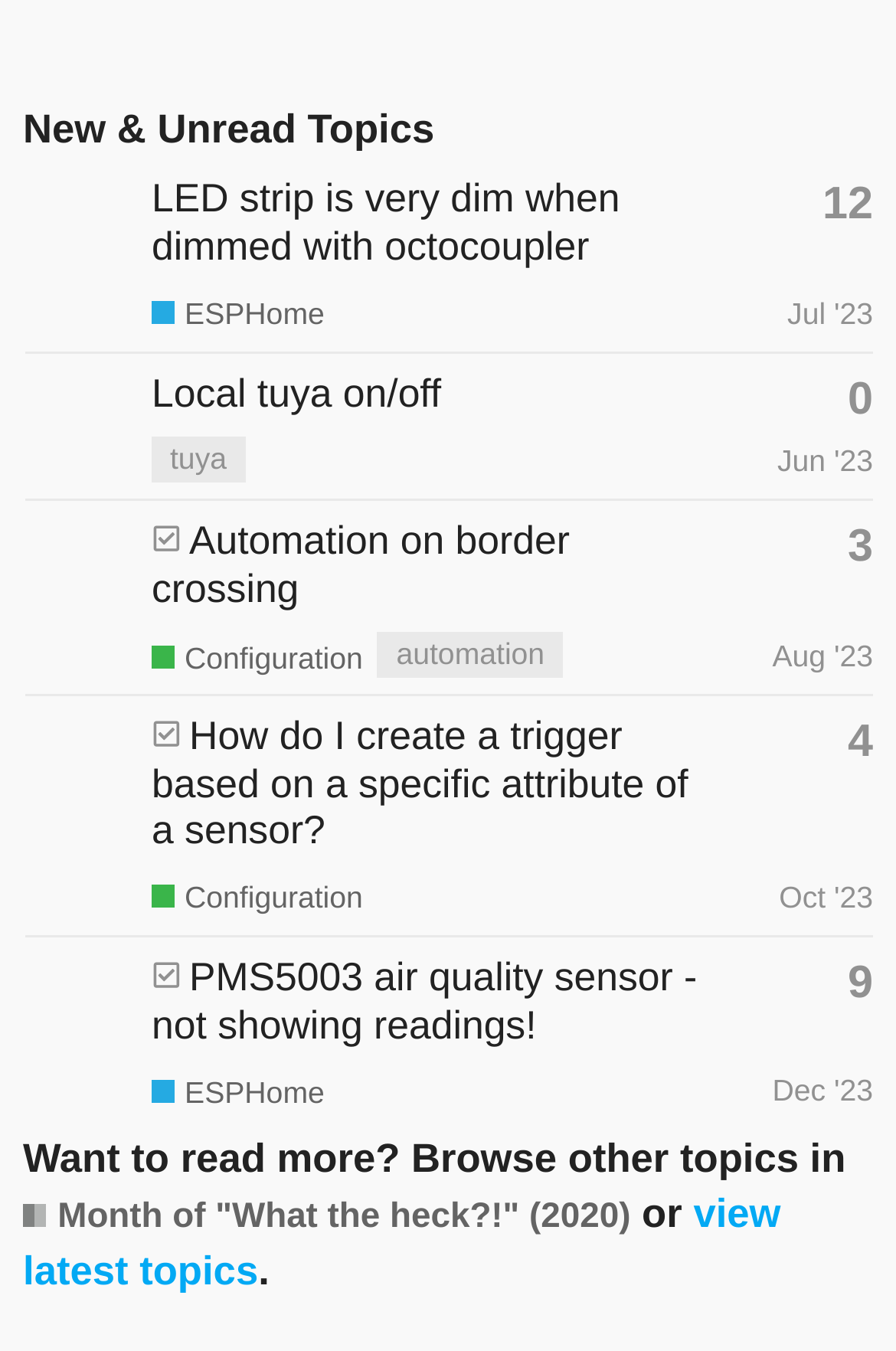What is the air quality sensor mentioned in the fifth topic?
Look at the image and respond with a one-word or short phrase answer.

PMS5003